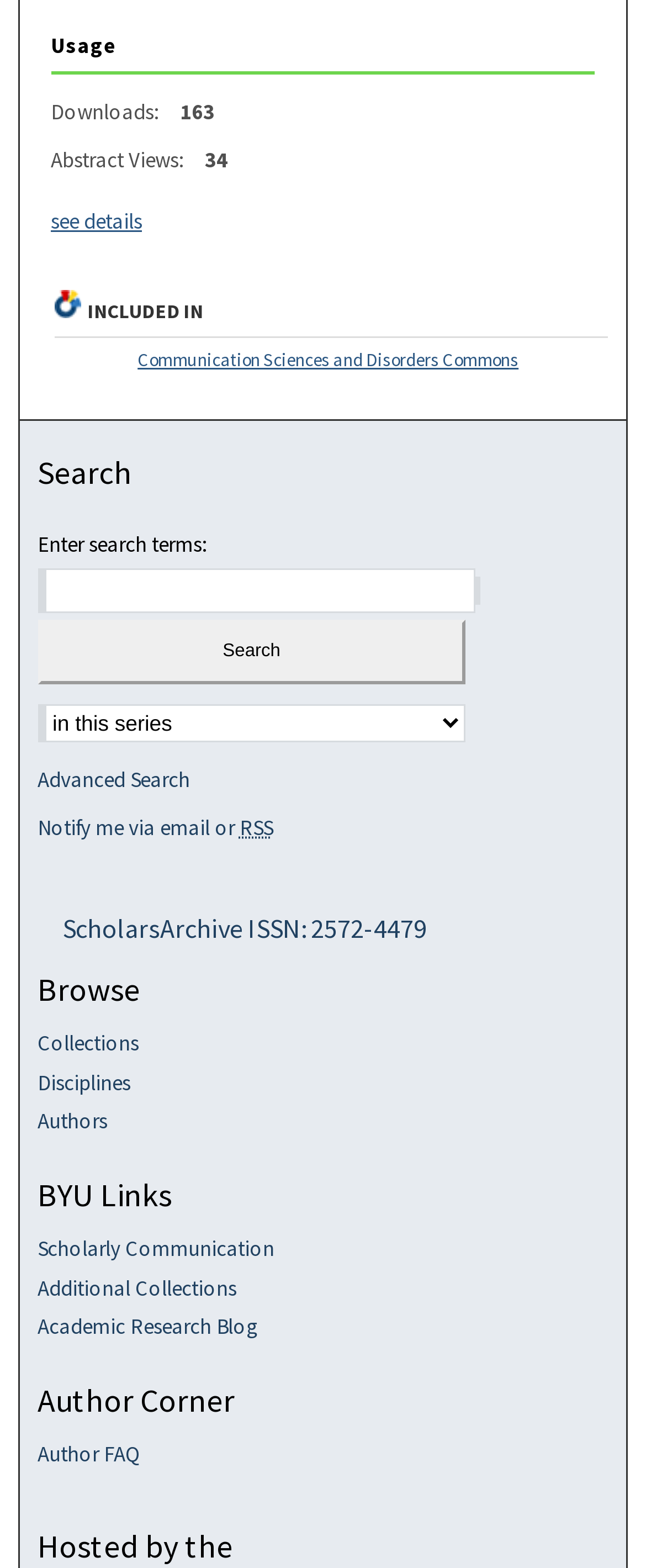Identify the bounding box coordinates necessary to click and complete the given instruction: "View the secondary menu".

None